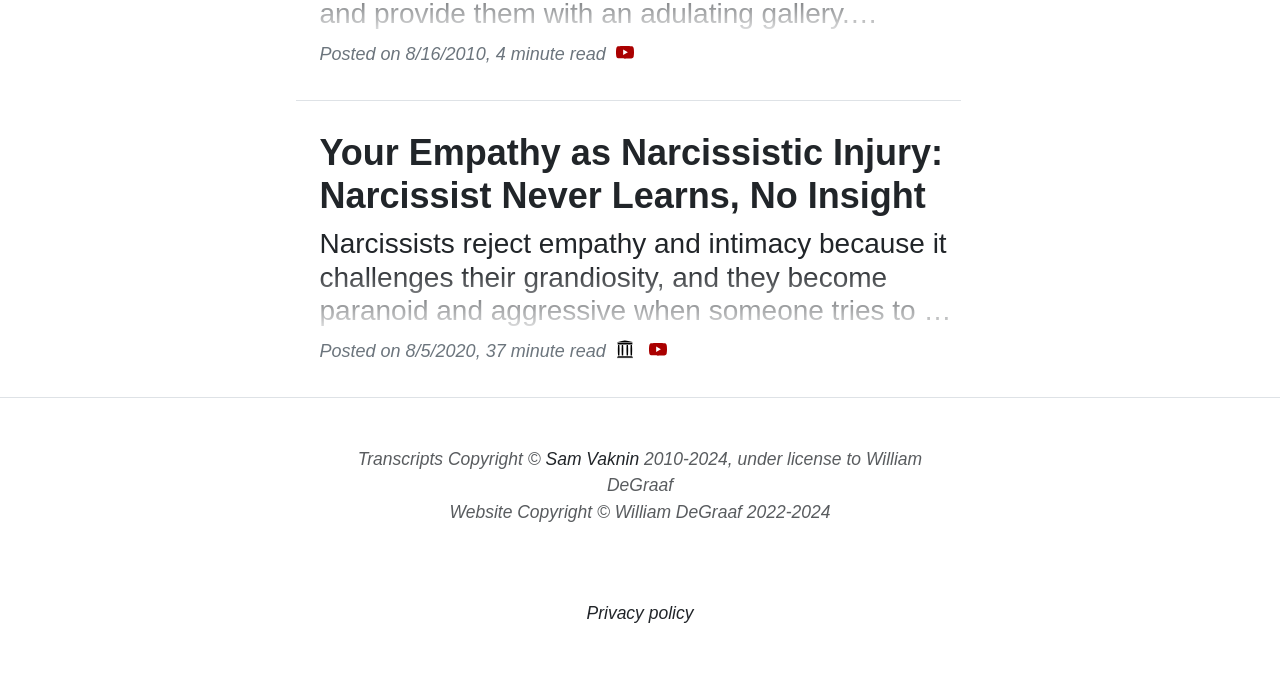Identify the bounding box of the HTML element described as: "Privacy policy".

[0.458, 0.894, 0.542, 0.924]